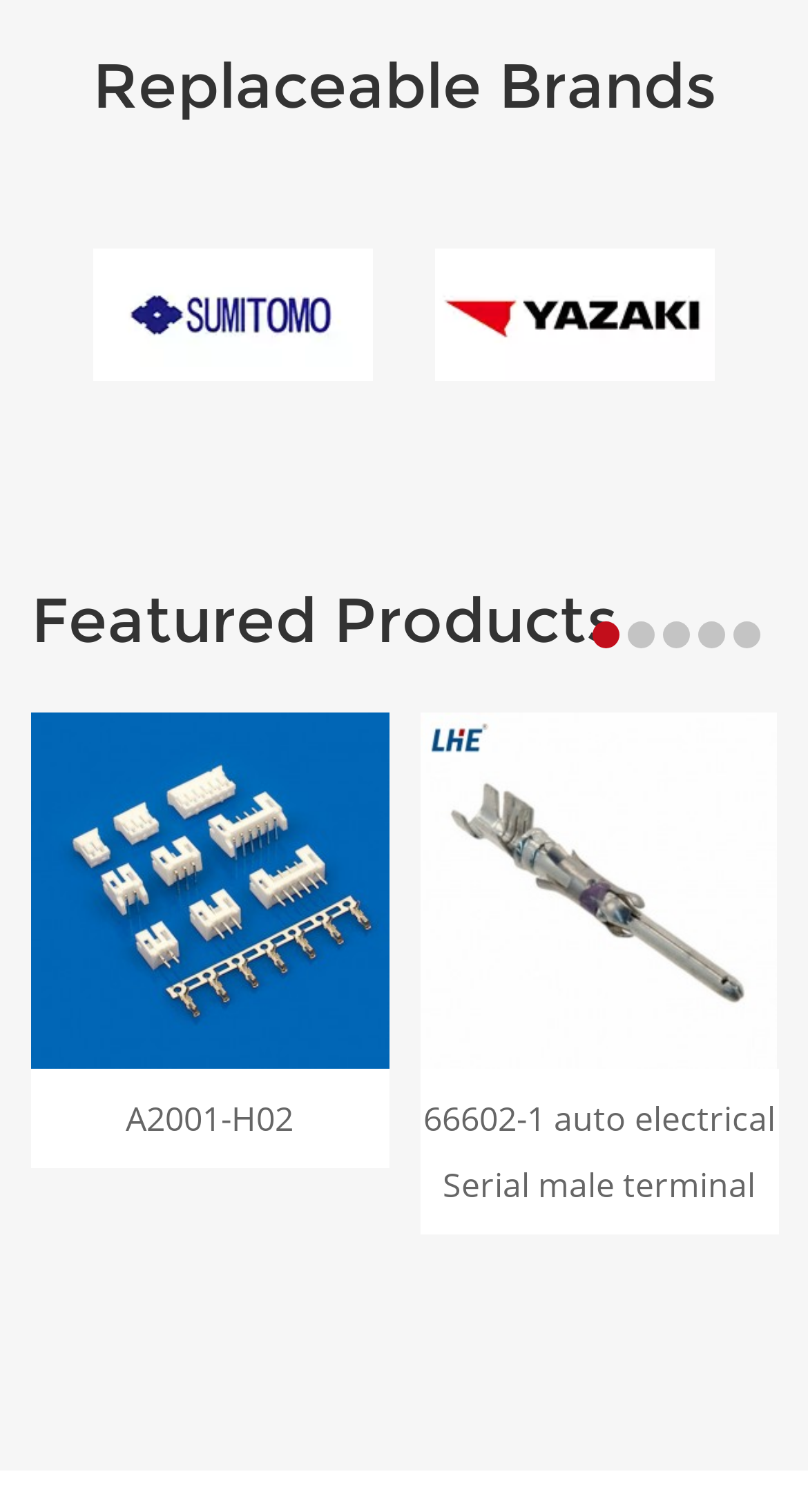Please identify the bounding box coordinates of the element I need to click to follow this instruction: "Go to slide 2".

[0.777, 0.411, 0.81, 0.429]